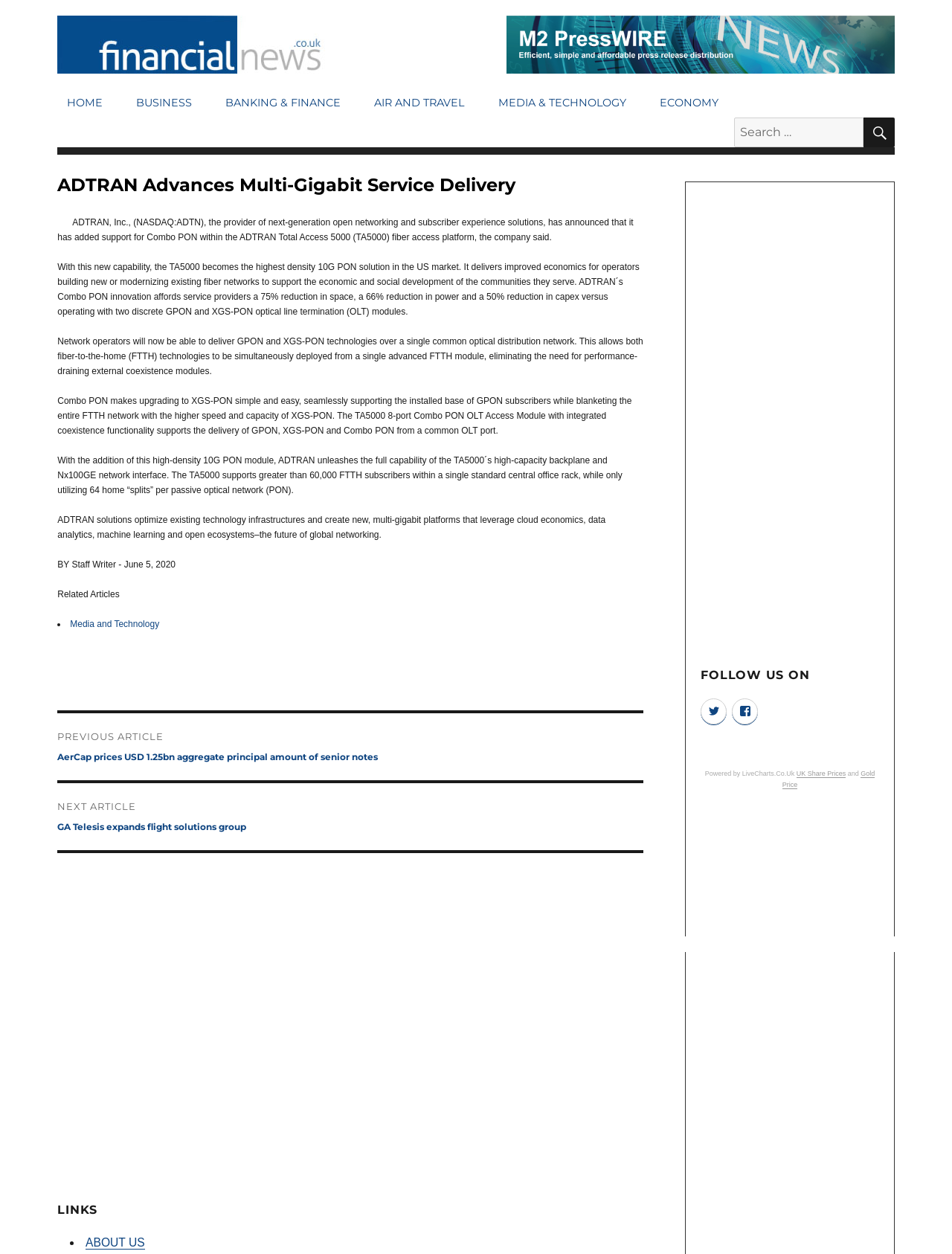Show me the bounding box coordinates of the clickable region to achieve the task as per the instruction: "Follow on TWITTER".

[0.736, 0.557, 0.764, 0.578]